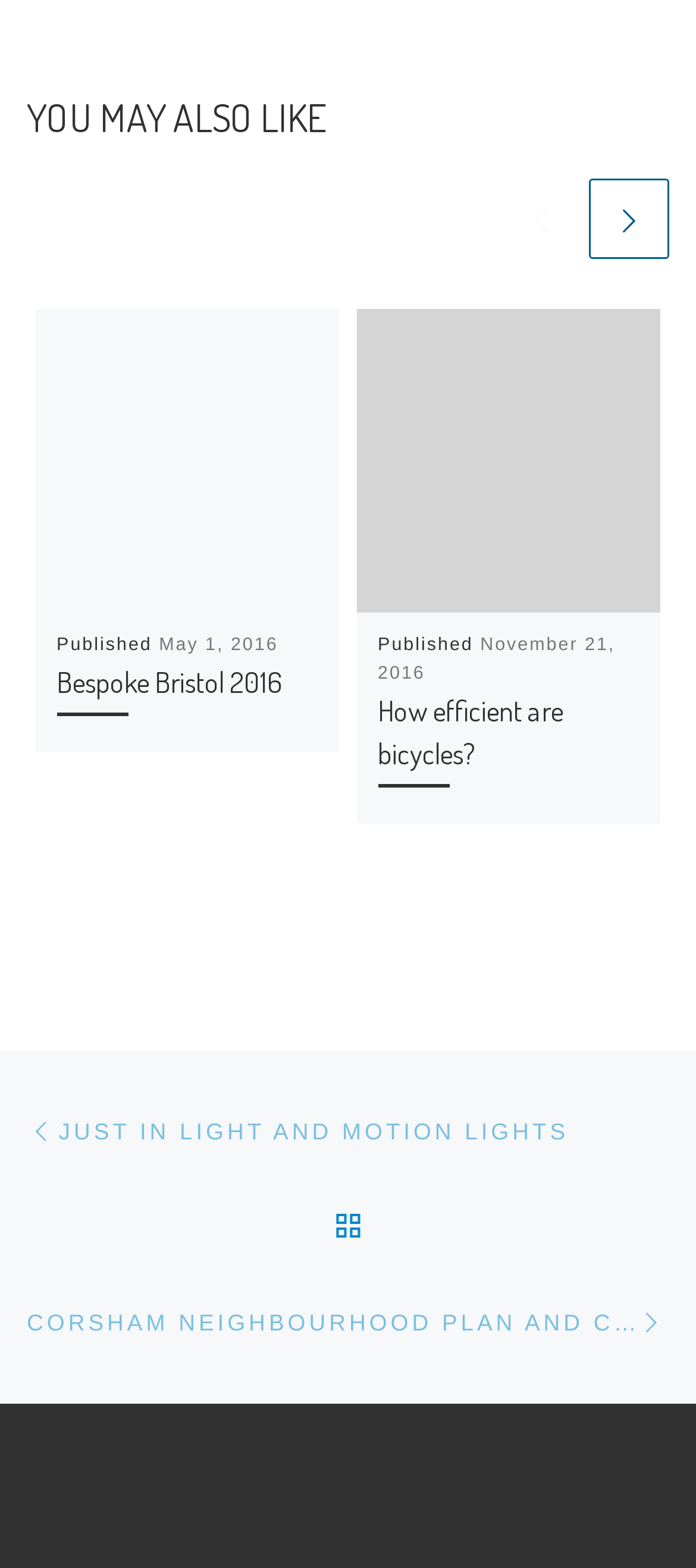When was the second article published?
Analyze the image and deliver a detailed answer to the question.

I found the 'link' element [598] inside the second 'article' element [127], which contains the publication date of the article.